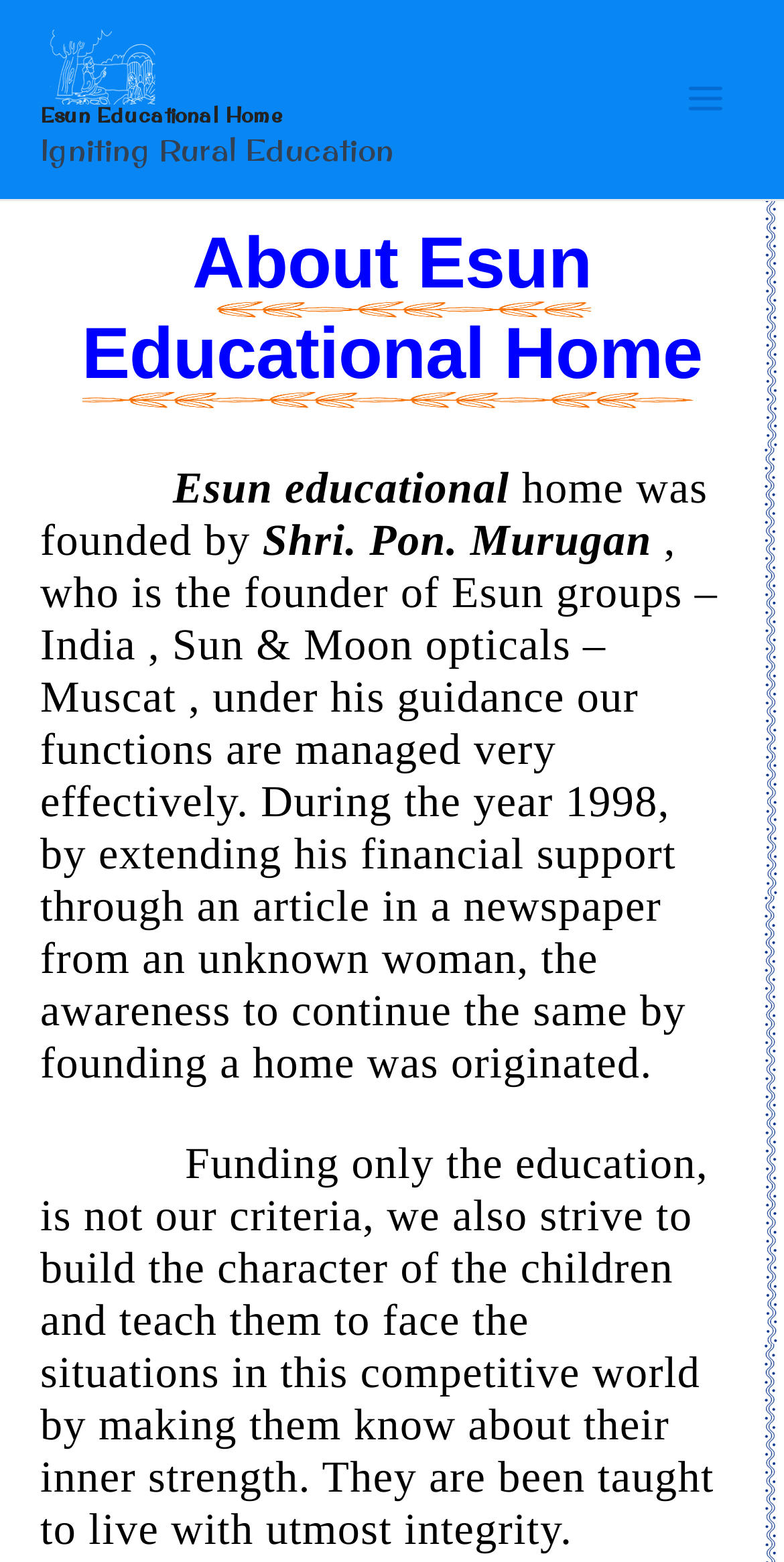What is the goal of Esun Educational Home?
Provide a well-explained and detailed answer to the question.

The webpage mentions that 'Funding only the education, is not our criteria, we also strive to build the character of the children and teach them to face the situations in this competitive world by making them know about their inner strength.' This indicates that the goal of Esun Educational Home is not only to provide education but also to build character and teach children to face challenges.